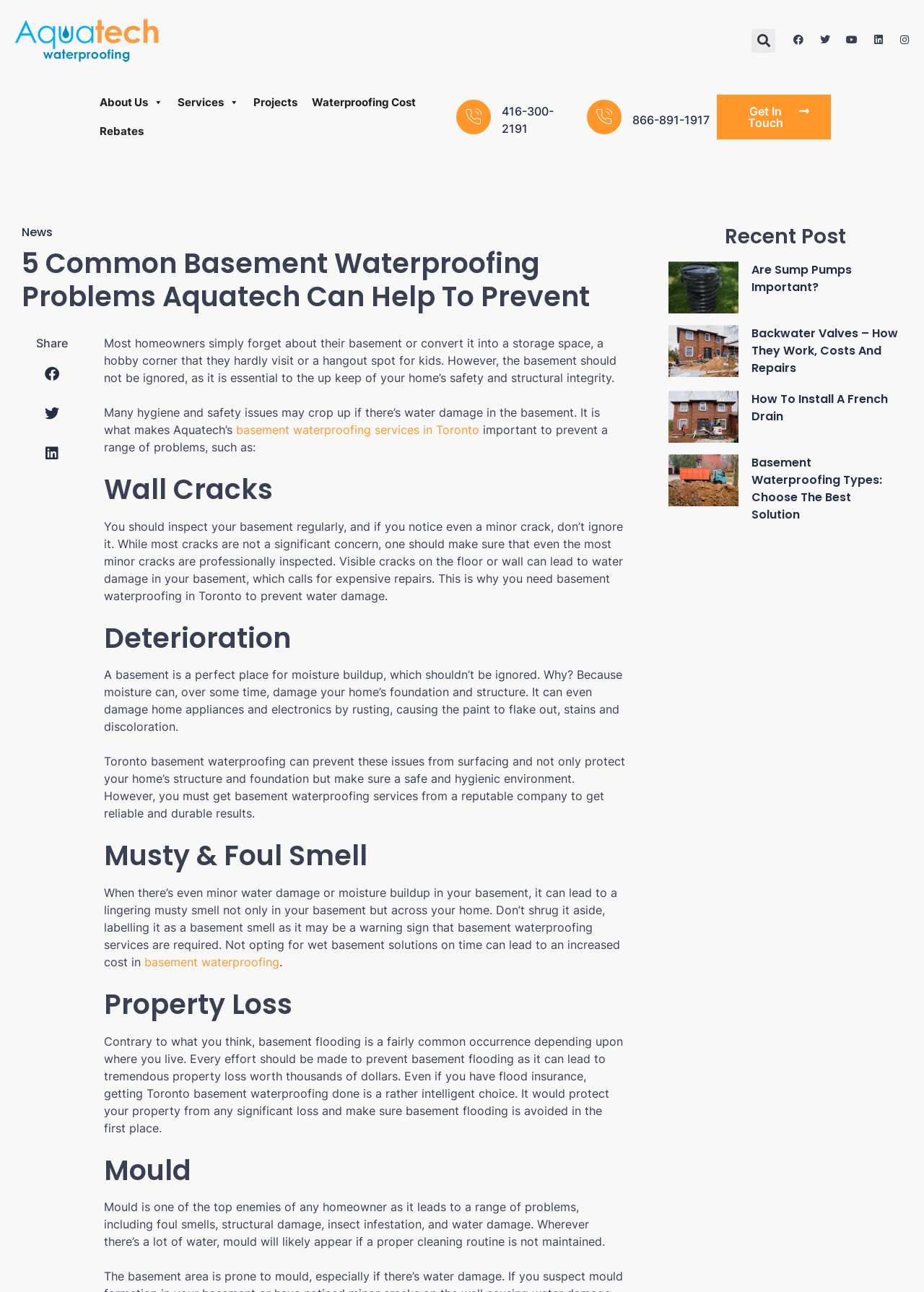What is the purpose of basement waterproofing?
Answer the question based on the image using a single word or a brief phrase.

To prevent water damage